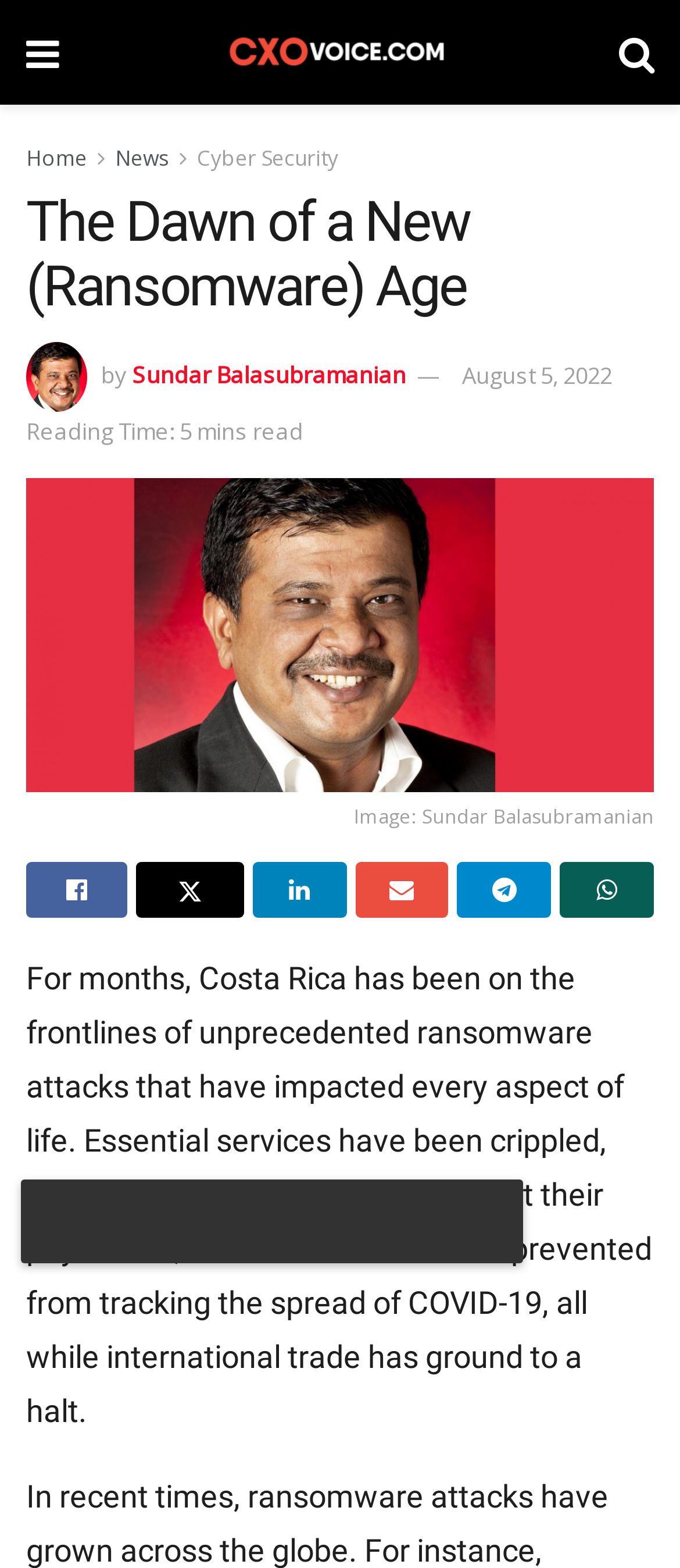Please answer the following query using a single word or phrase: 
What is the date of this article?

August 5, 2022